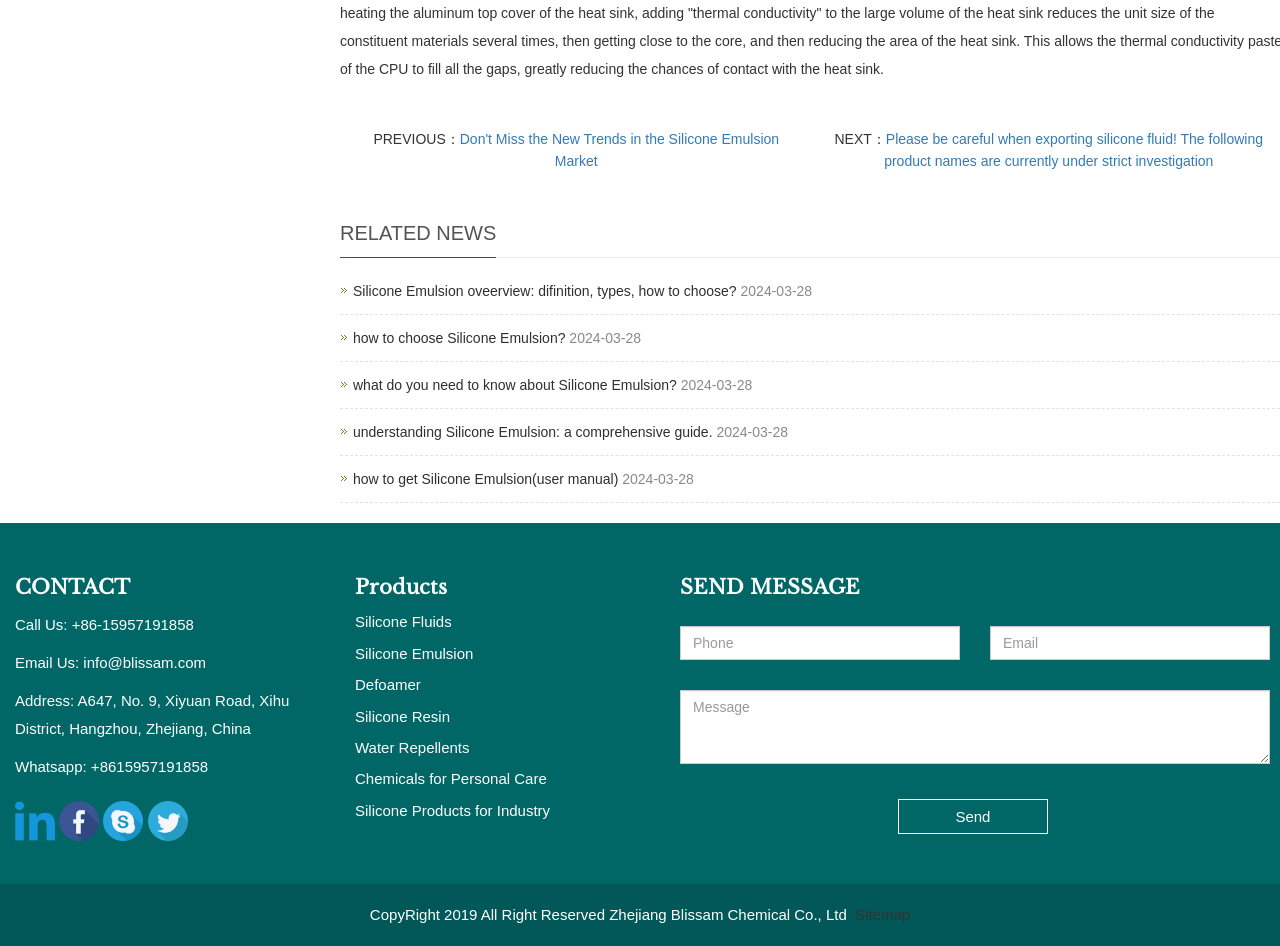Please reply to the following question using a single word or phrase: 
What is the company's phone number?

+86-15957191858